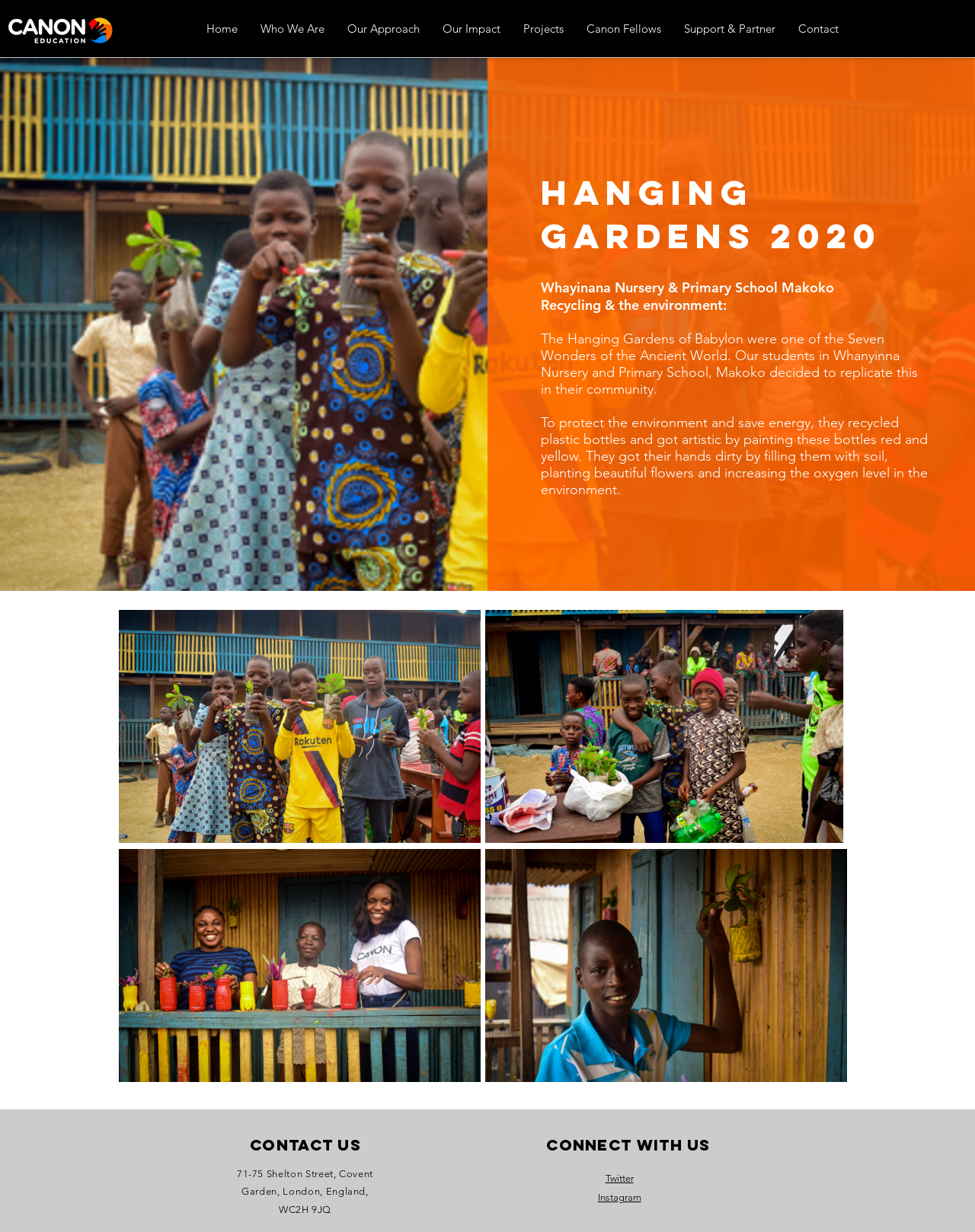Answer this question in one word or a short phrase: What is the address of the organization?

71-75 Shelton Street, Covent Garden, London, England, WC2H 9JQ